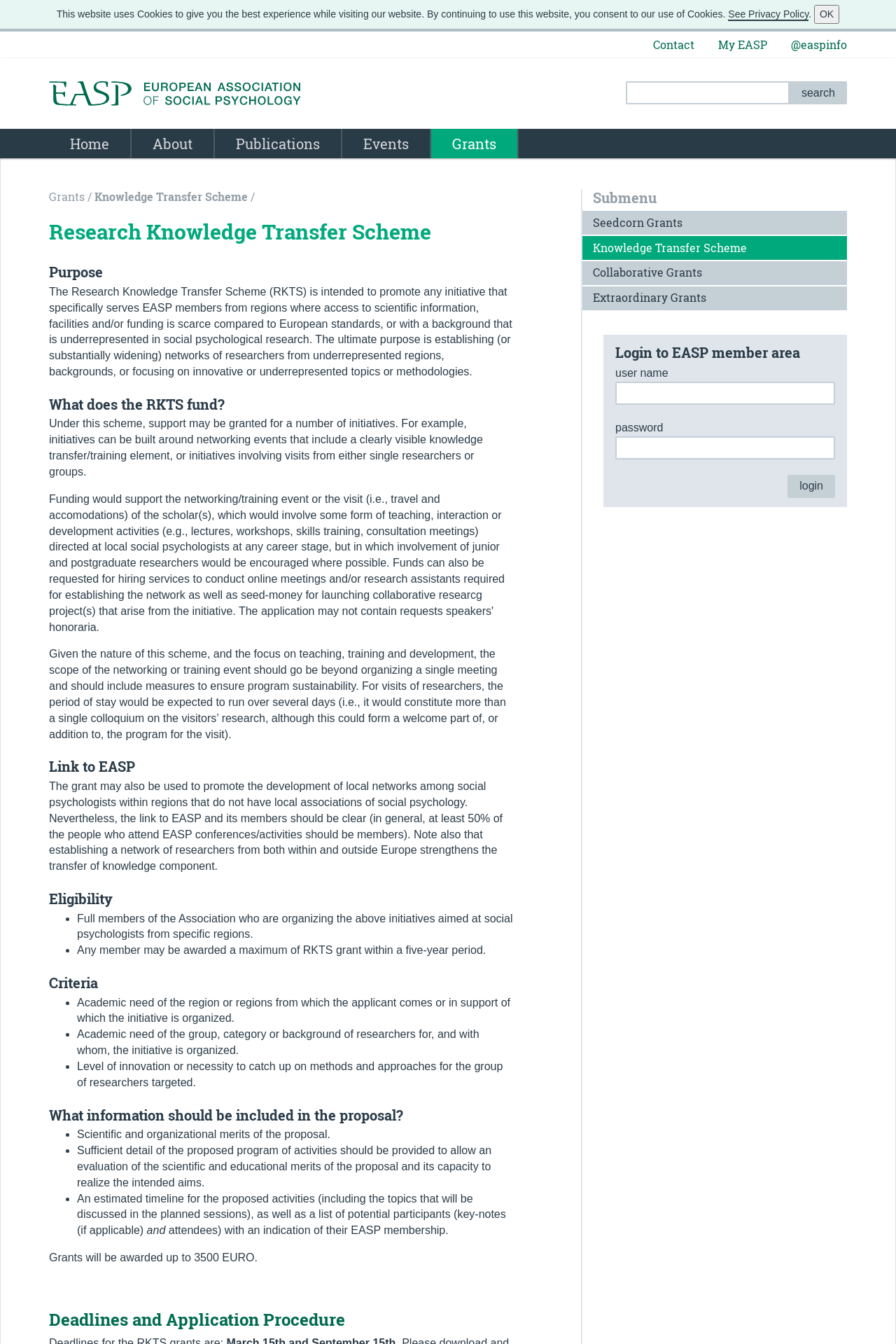Determine the bounding box coordinates of the UI element described by: "My EASP".

[0.802, 0.028, 0.856, 0.039]